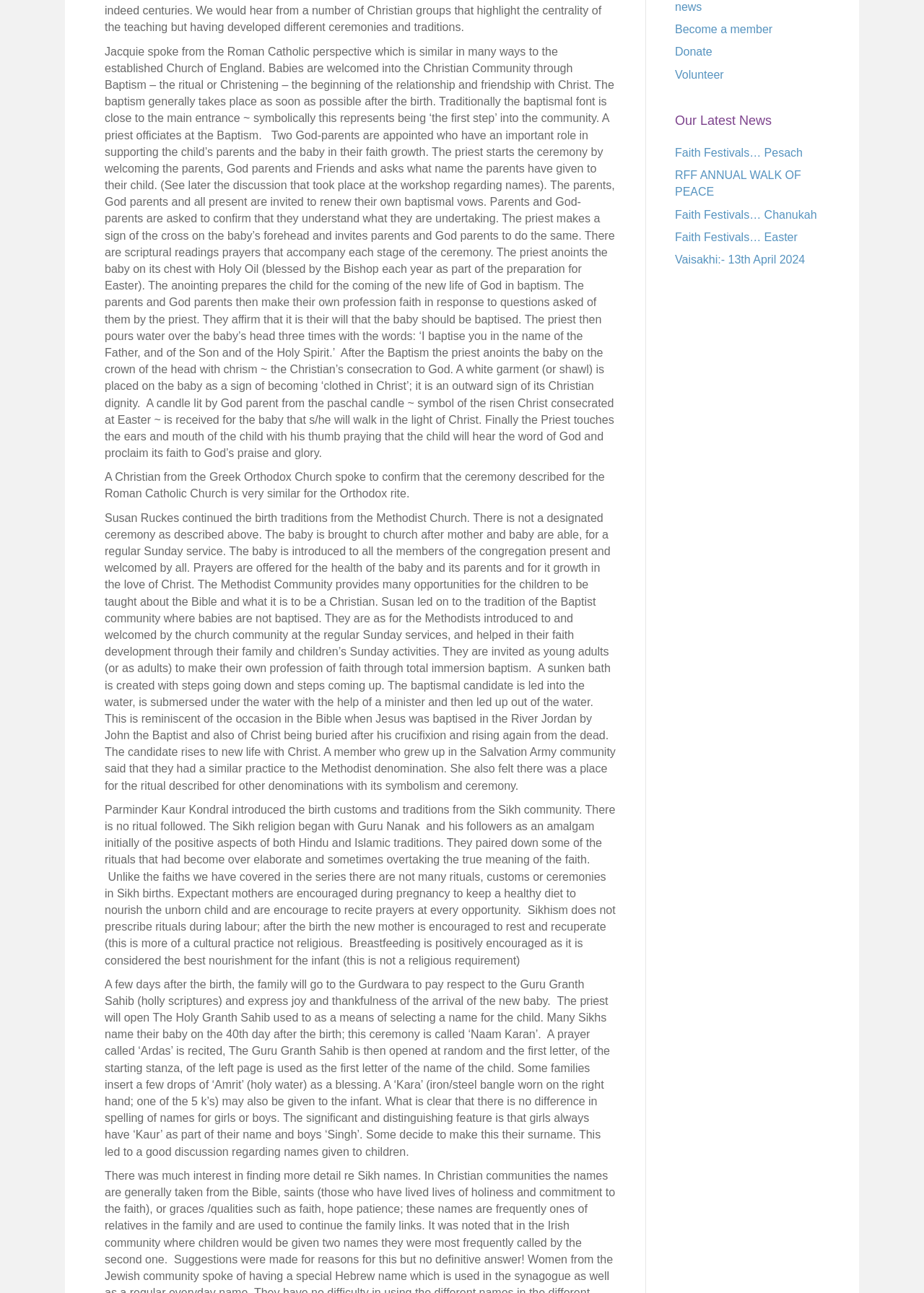Identify the bounding box for the given UI element using the description provided. Coordinates should be in the format (top-left x, top-left y, bottom-right x, bottom-right y) and must be between 0 and 1. Here is the description: Brandt Group Oy Ltd.

None